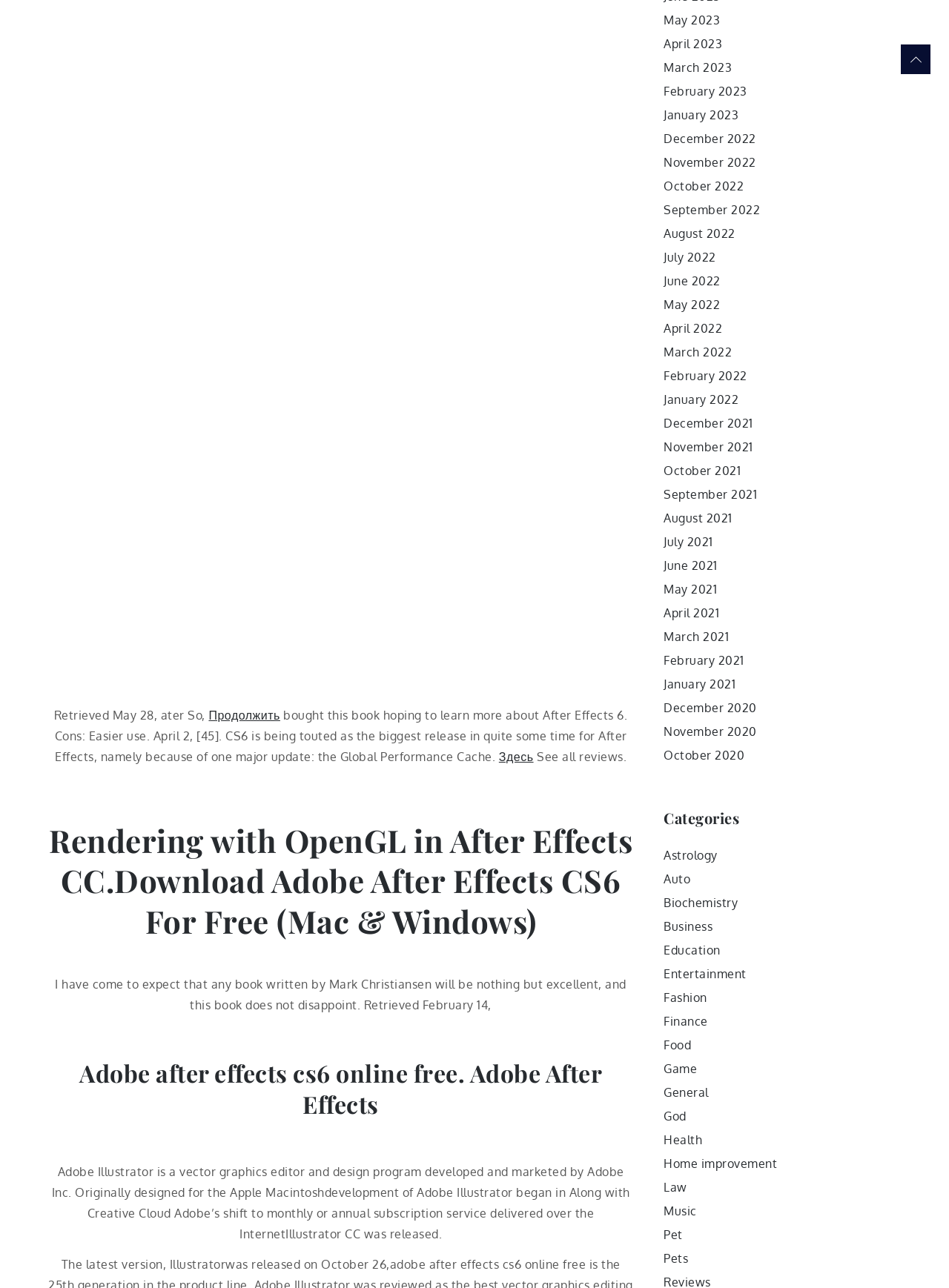Identify the bounding box coordinates of the clickable region necessary to fulfill the following instruction: "Click on 'May 2023'". The bounding box coordinates should be four float numbers between 0 and 1, i.e., [left, top, right, bottom].

[0.7, 0.01, 0.759, 0.021]